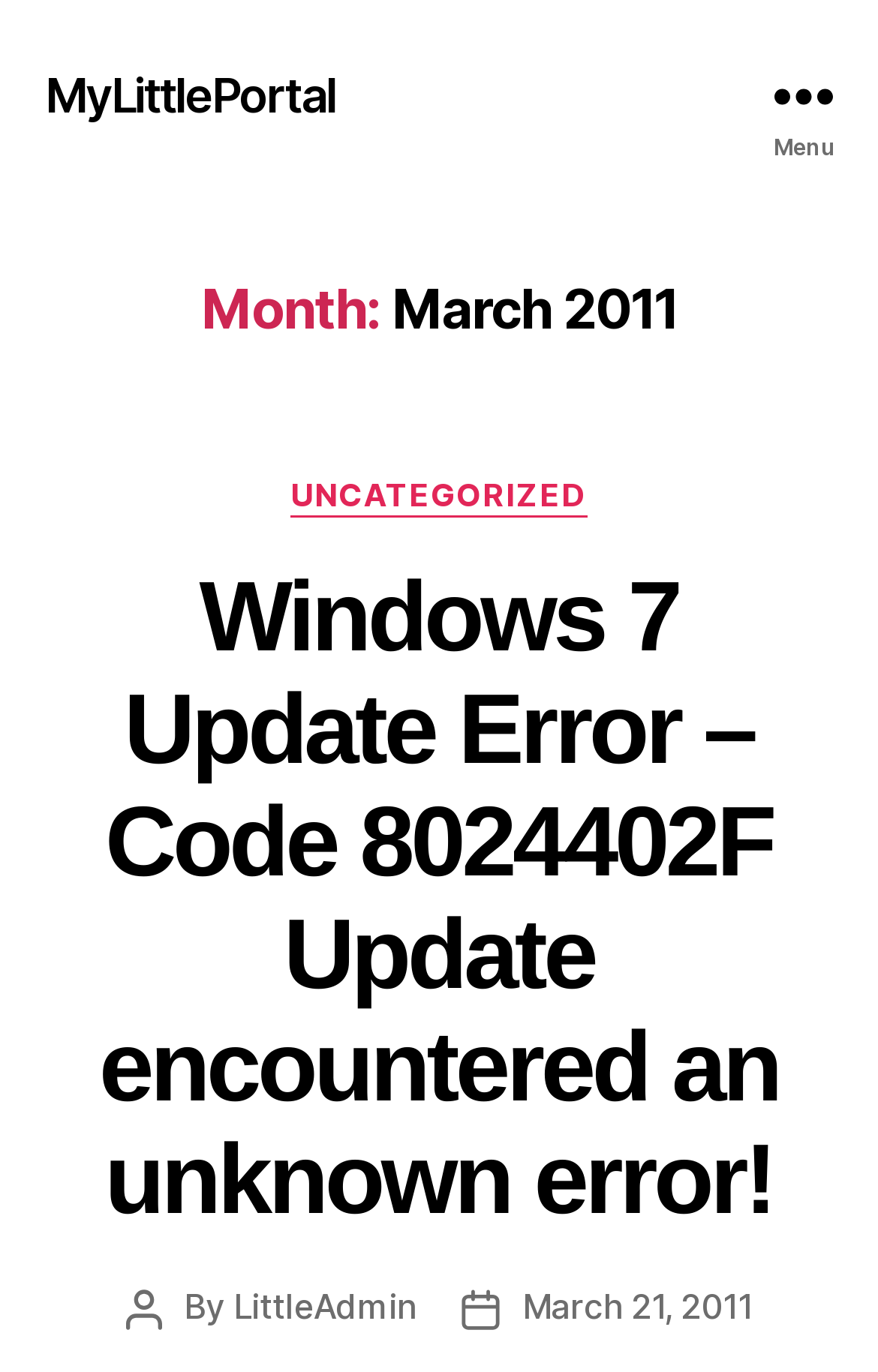Utilize the details in the image to thoroughly answer the following question: When was the article about Windows 7 Update Error published?

I found the publication date of the article by looking at the link 'March 21, 2011' that appears below the article title, which suggests that the article was published on March 21, 2011.